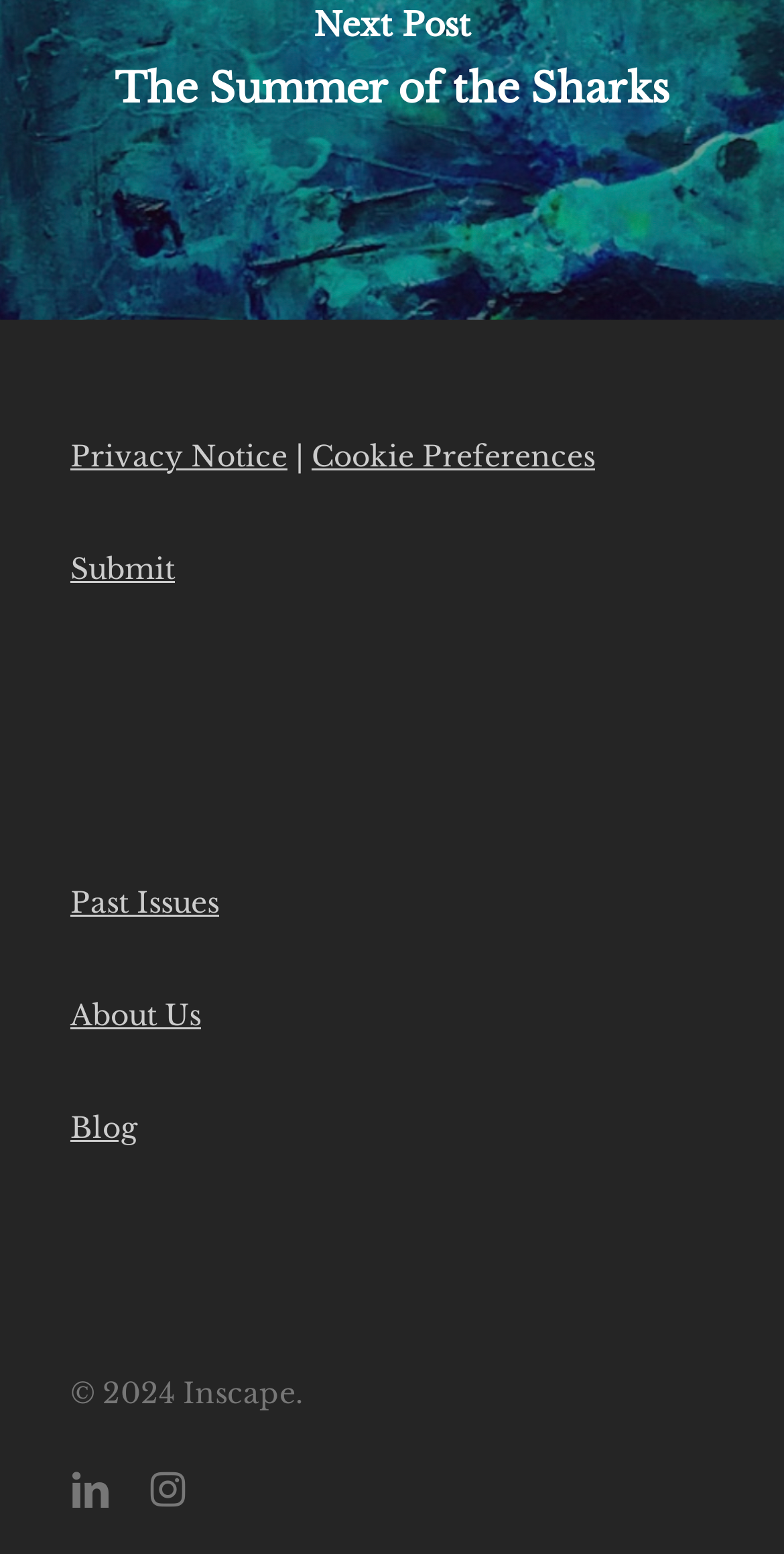How many social media links are there? Analyze the screenshot and reply with just one word or a short phrase.

2